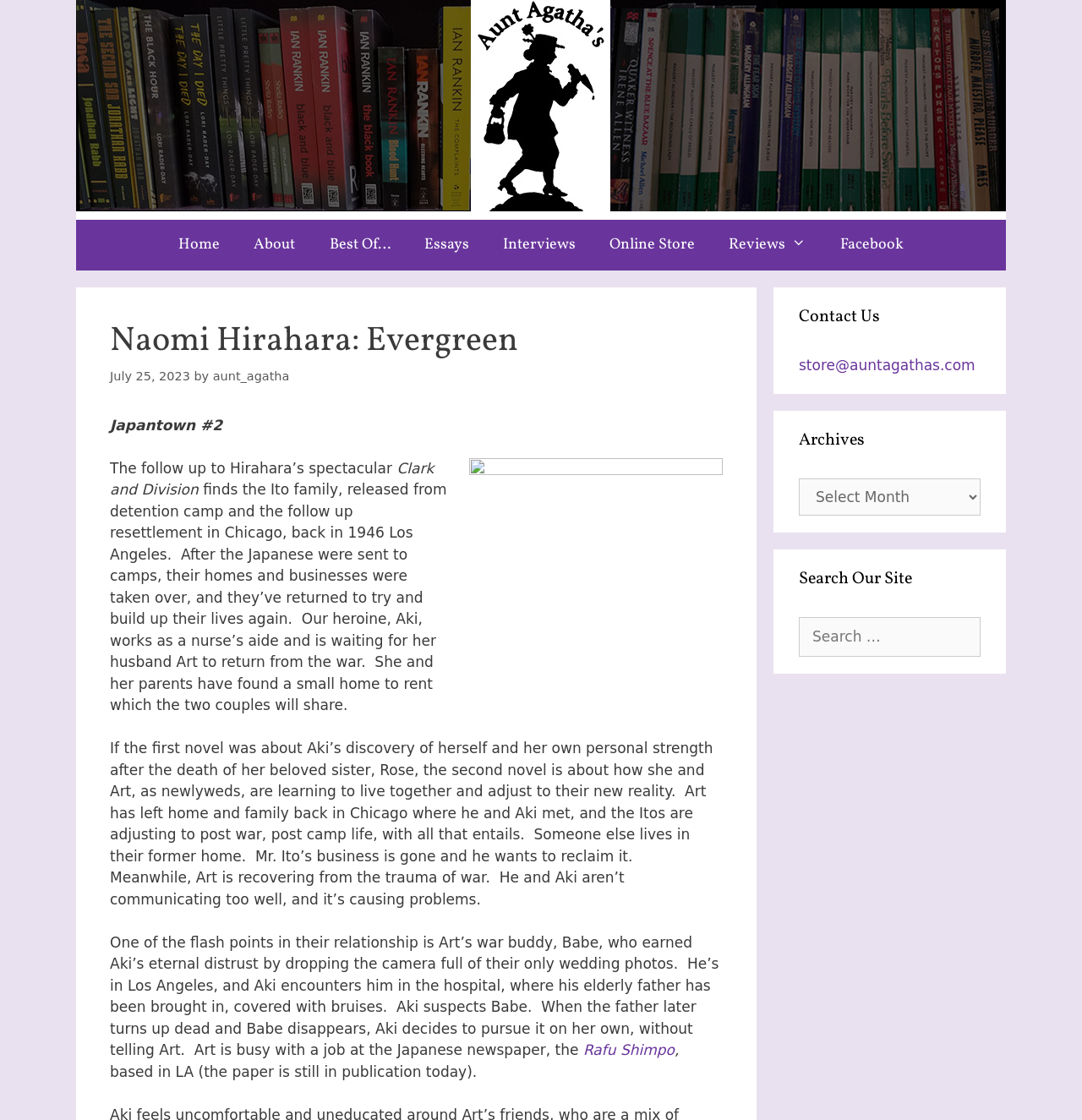Identify and extract the main heading from the webpage.

Naomi Hirahara: Evergreen